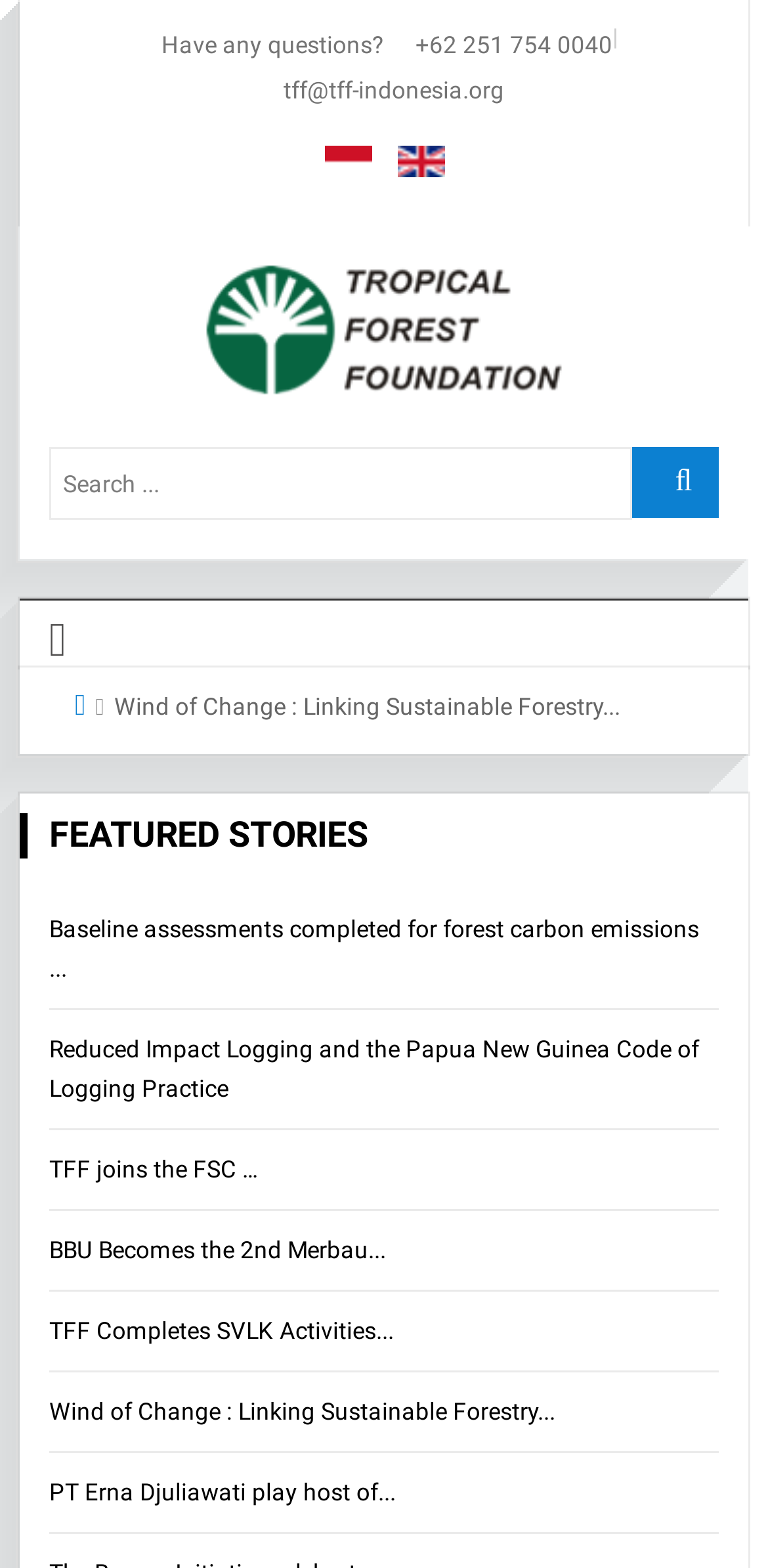Find the bounding box coordinates for the area that should be clicked to accomplish the instruction: "search for something".

[0.064, 0.285, 0.823, 0.332]